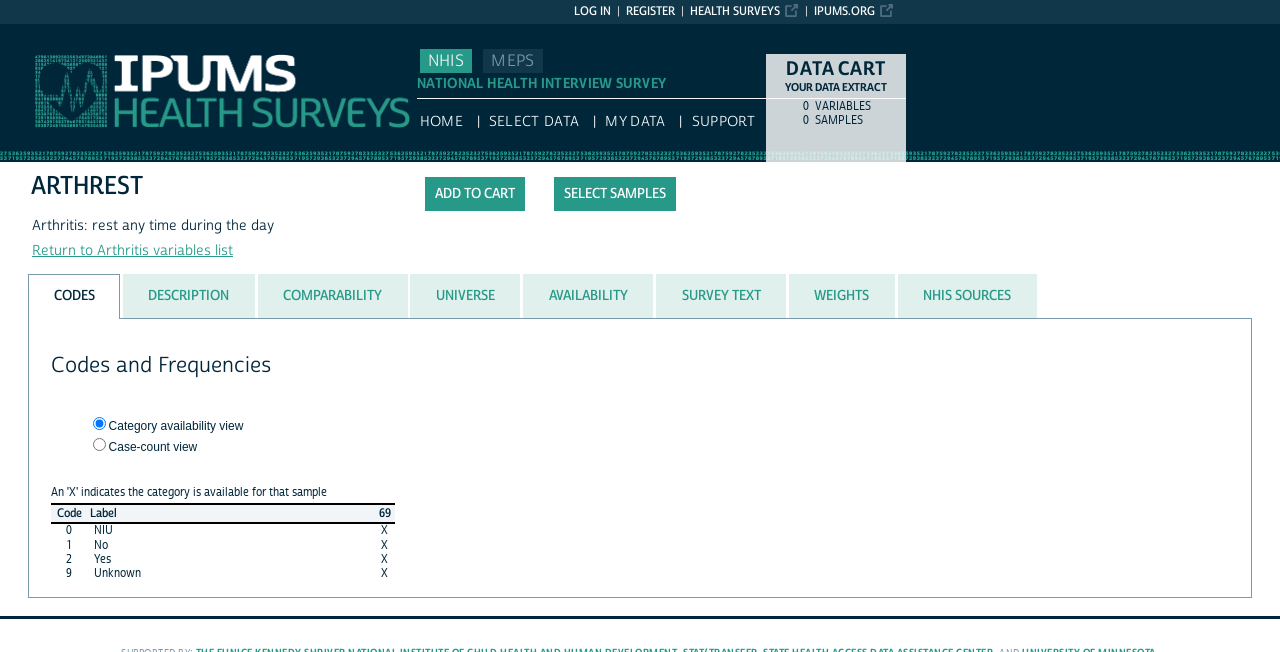Detail the various sections and features present on the webpage.

The webpage is titled "IPUMS NHIS: descr: ARTHREST" and appears to be a data extraction platform for the National Health Interview Survey (NHIS). At the top of the page, there are several links to navigate to different sections of the website, including "IPUMS.ORG", "HEALTH SURVEYS", "REGISTER", and "LOG IN".

Below the top navigation, there is a section with links to different surveys, including "NHIS" and "MEPS". To the right of this section, there is a heading that reads "NATIONAL HEALTH INTERVIEW SURVEY". Underneath this heading, there are links to navigate to different parts of the website, including "HOME", "SELECT DATA", "MY DATA", and "SUPPORT".

The main content of the page is divided into two sections. On the left, there is a table with two rows and two columns, displaying information about data extraction. Above this table, there is a heading that reads "DATA CART" and another heading that reads "YOUR DATA EXTRACT".

On the right, there is a section dedicated to the variable "ARTHREST", which stands for "Arthritis: rest any time during the day". This section includes a brief description of the variable and a link to return to the list of arthritis variables. Below this, there is a button to add the variable to the cart and a link to select samples.

Further down the page, there is a tab list with eight tabs, including "CODES", "DESCRIPTION", "COMPARABILITY", "UNIVERSE", "AVAILABILITY", "SURVEY TEXT", "WEIGHTS", and "NHIS SOURCES". The "CODES" tab is currently selected and displays a table with codes and frequencies for the "ARTHREST" variable. The table has three columns, including "Code", "Label", and "69", which appears to represent the year 1969. The table also includes radio buttons to switch between different views, including "Category availability view" and "Case-count view".